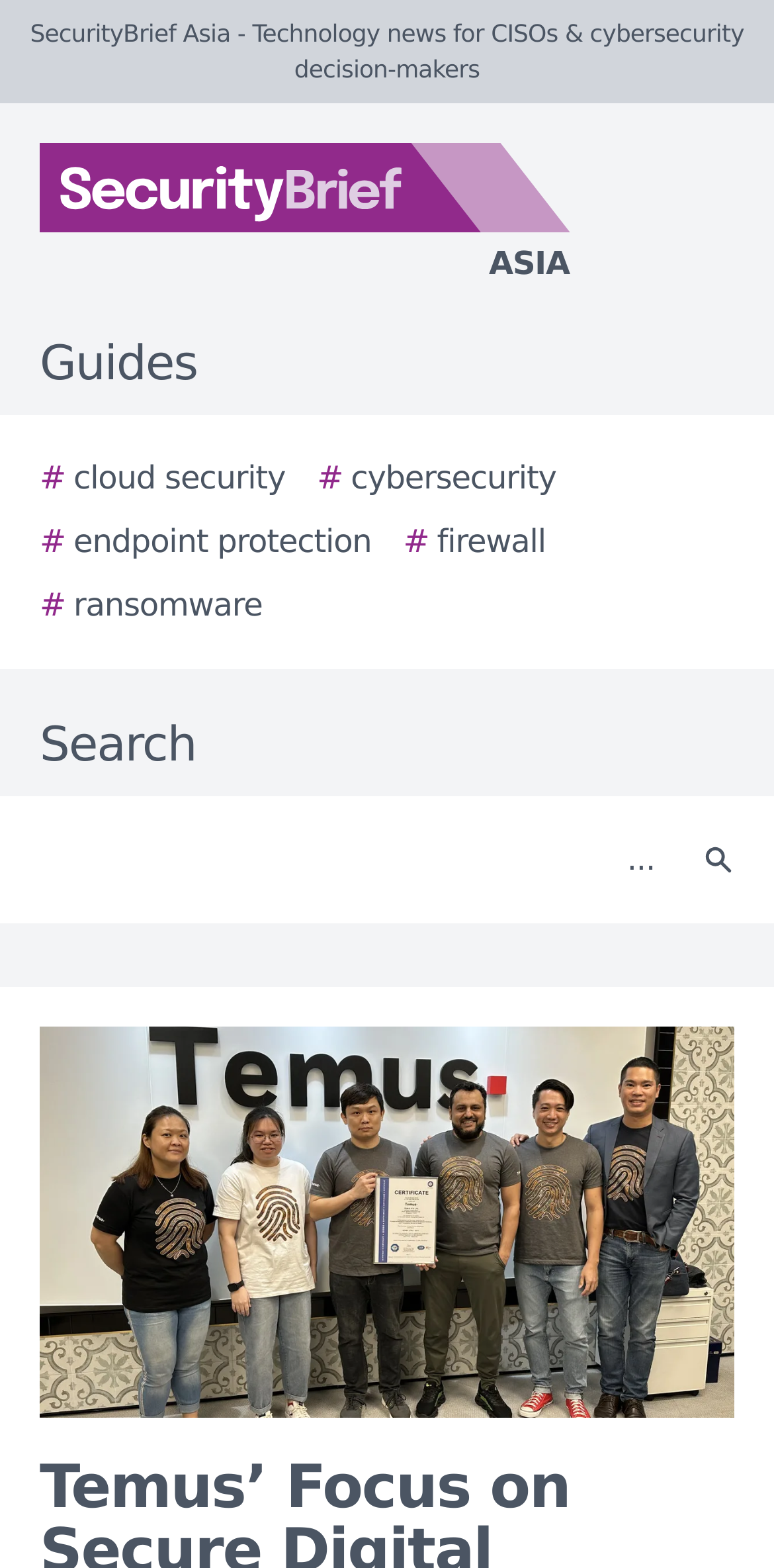Determine the bounding box coordinates of the element that should be clicked to execute the following command: "View the story image".

[0.051, 0.655, 0.949, 0.905]